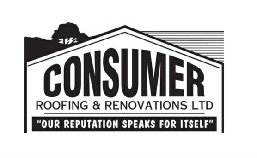Construct a detailed narrative about the image.

The image features the logo of "Consumer Roofing & Renovations Ltd," showcasing a distinct and bold design. The logo prominently displays the word "CONSUMER" in large, uppercase letters, emphasizing the brand's identity. Below this, the text "Roofing & Renovations Ltd" complements the main title, providing clear context about the company's services. A tagline, "OUR REPUTATION SPEAKS FOR ITSELF," is featured beneath the company name, underscoring the business's commitment to quality and reliability. The design incorporates elements that suggest a roof shape, reinforcing the focus on roofing services while maintaining a clean and professional look suitable for marketing materials.